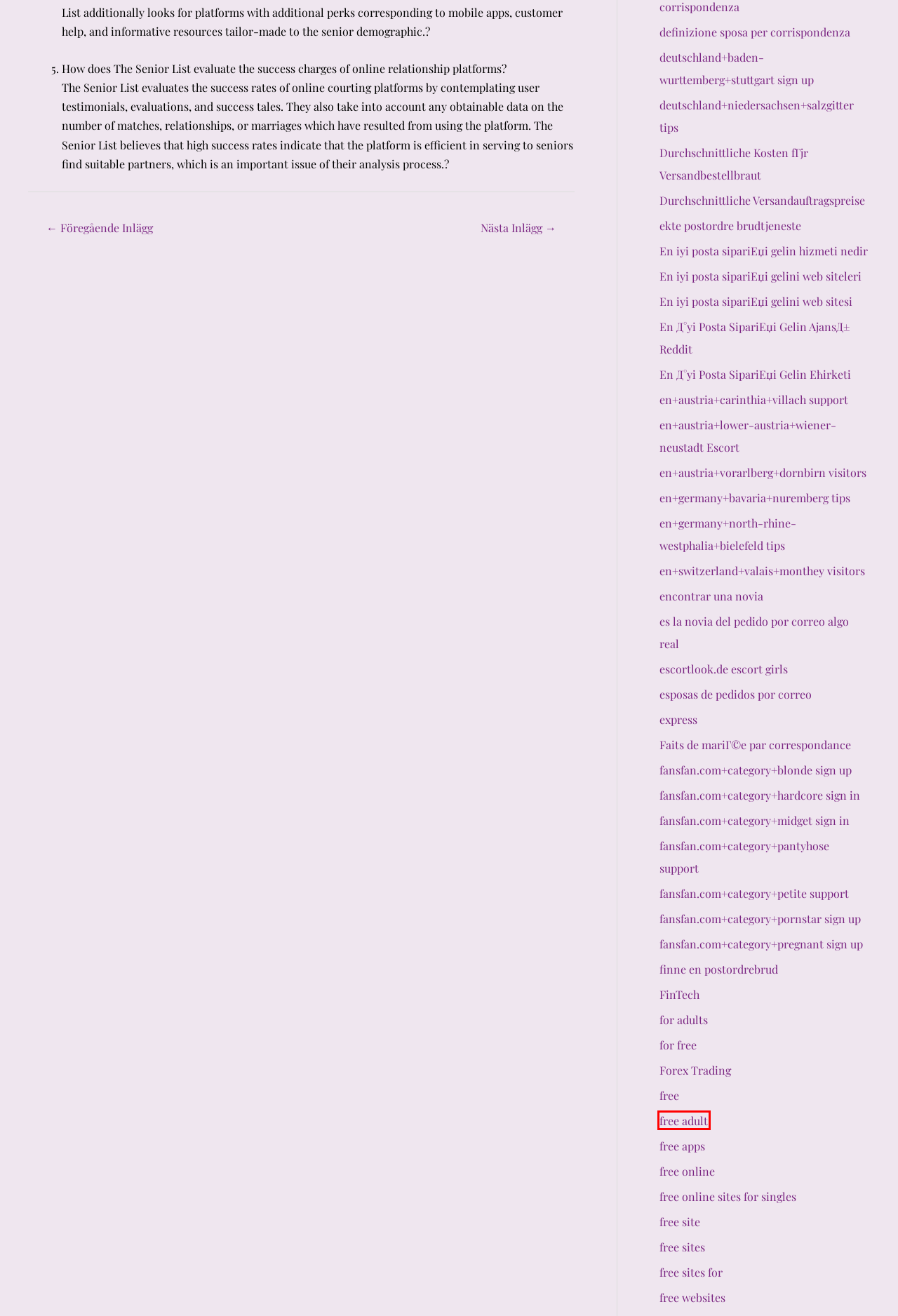Please examine the screenshot provided, which contains a red bounding box around a UI element. Select the webpage description that most accurately describes the new page displayed after clicking the highlighted element. Here are the candidates:
A. escortlook.de escort girls – Livscoachakademin
B. en+austria+vorarlberg+dornbirn visitors – Livscoachakademin
C. encontrar una novia – Livscoachakademin
D. En iyi posta sipariЕџi gelini web siteleri – Livscoachakademin
E. free adult – Livscoachakademin
F. en+germany+north-rhine-westphalia+bielefeld tips – Livscoachakademin
G. fansfan.com+category+petite support – Livscoachakademin
H. free sites for – Livscoachakademin

E